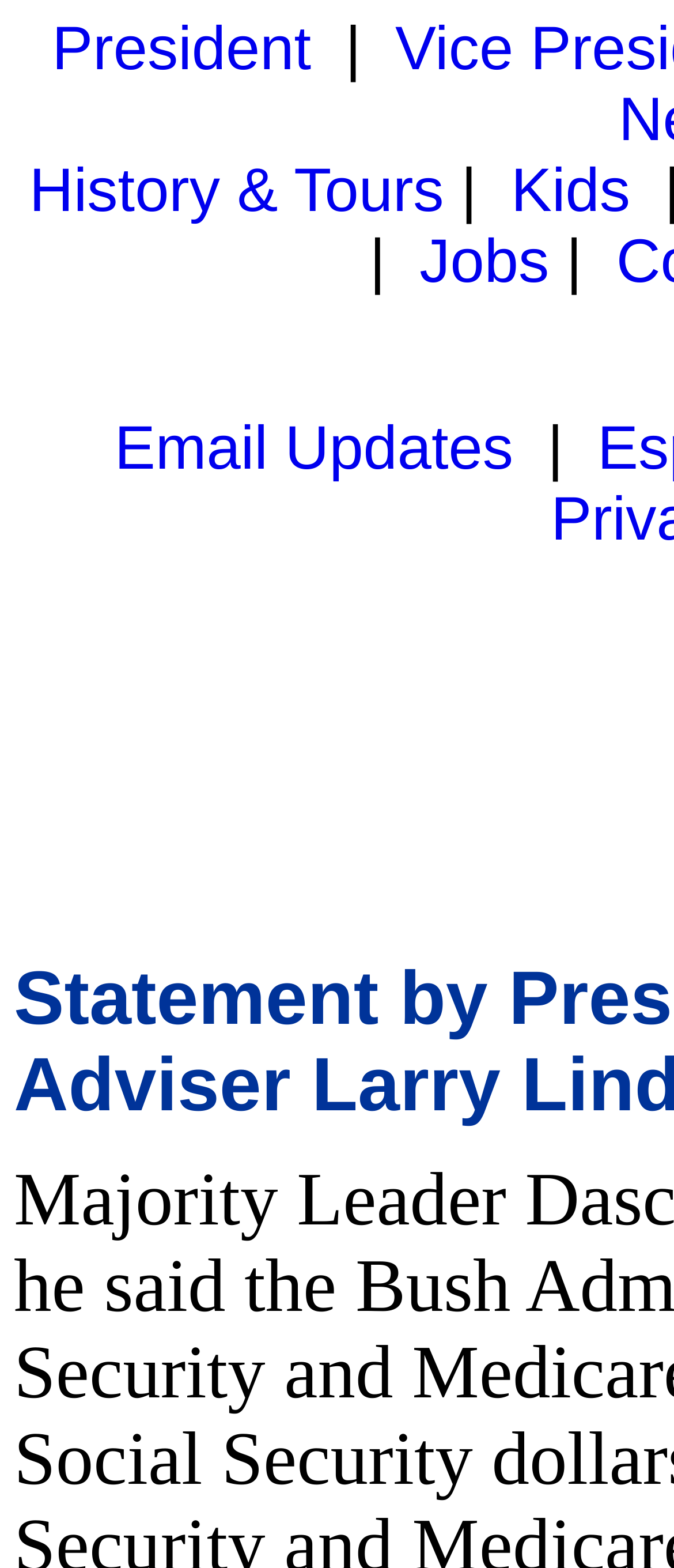Use a single word or phrase to answer the question: What is the purpose of the '|' characters?

Separating links